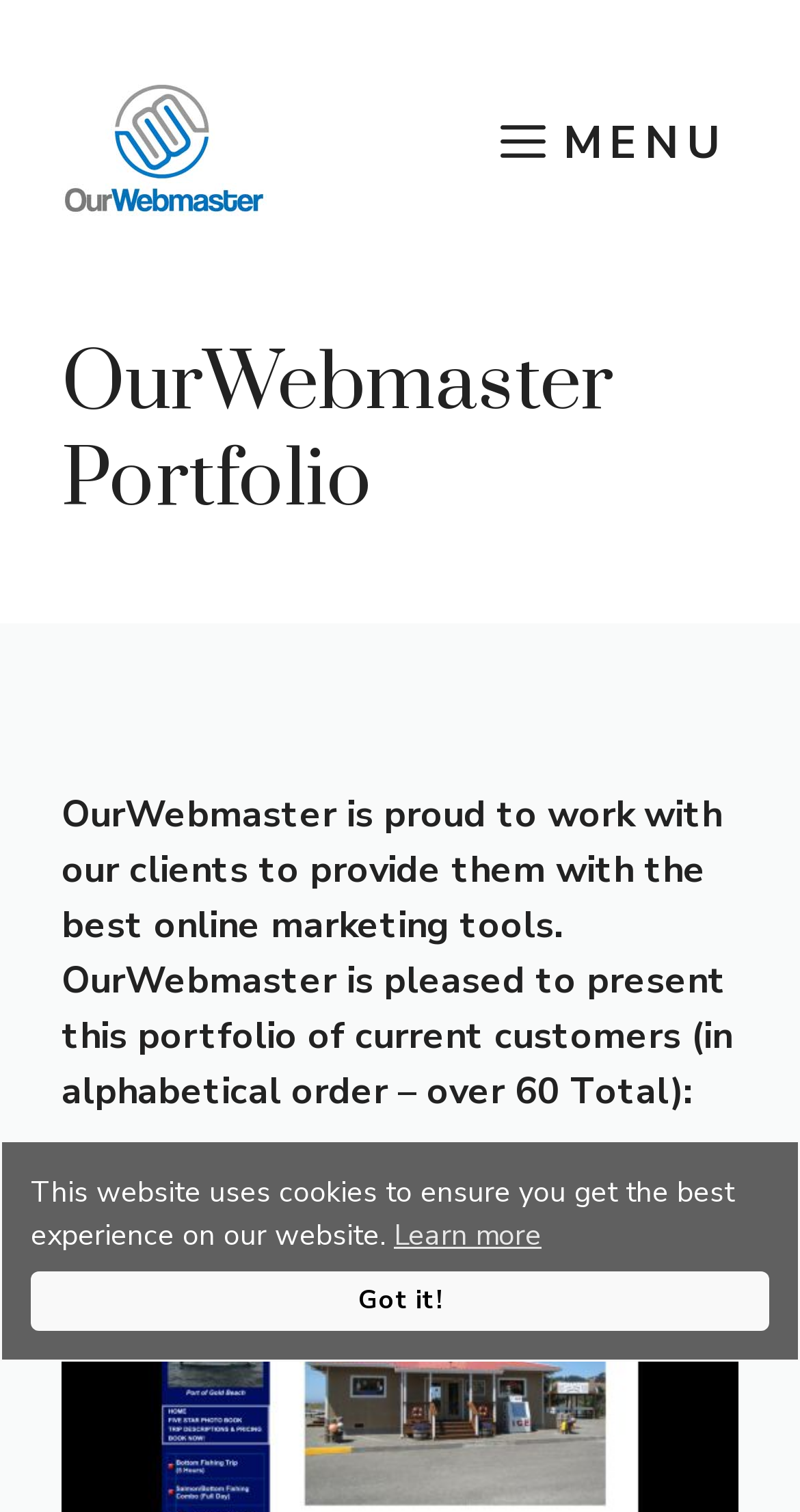How many customers are presented in the portfolio?
Give a one-word or short-phrase answer derived from the screenshot.

over 60